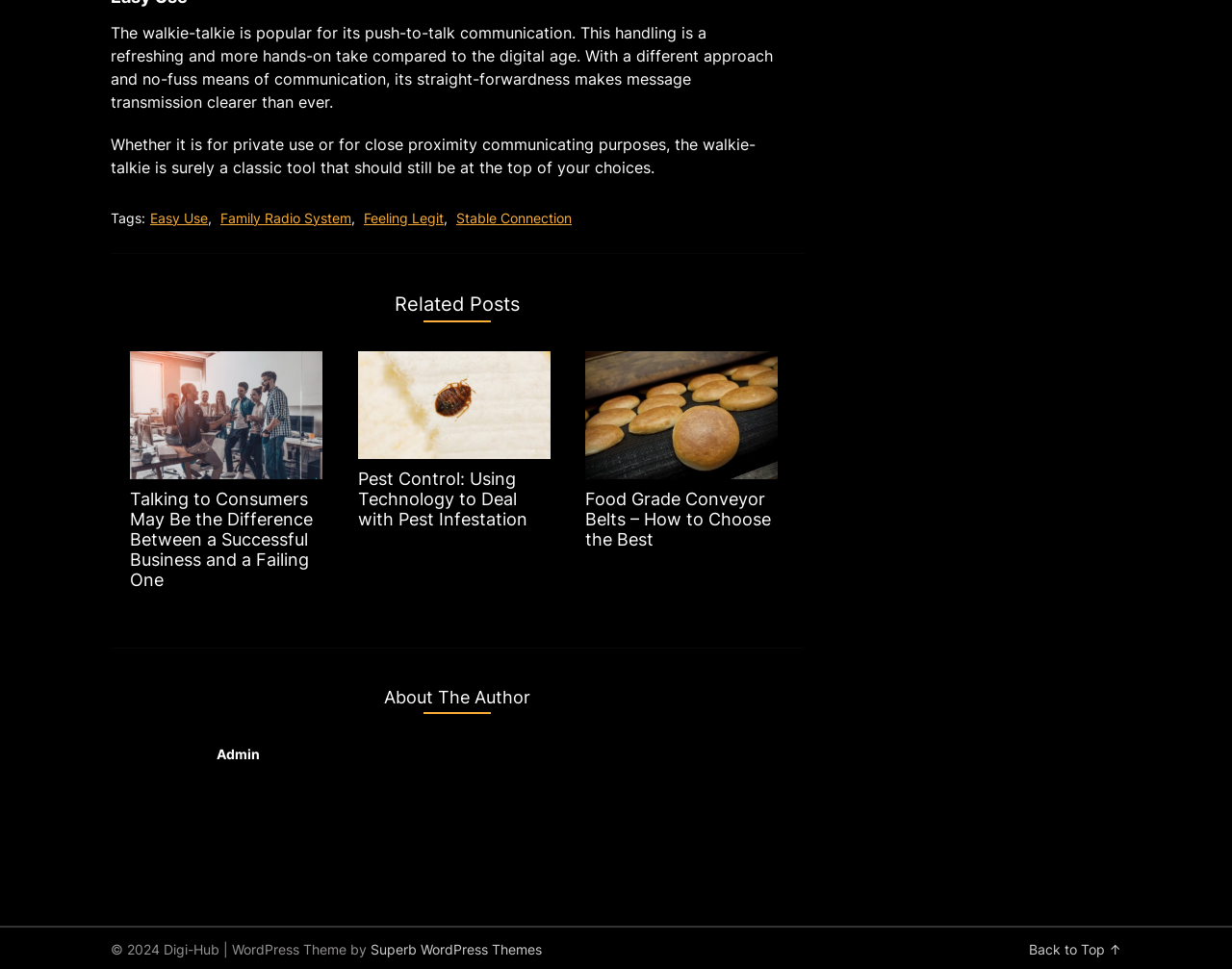Reply to the question below using a single word or brief phrase:
What is the topic of the first article?

Walkie-talkie